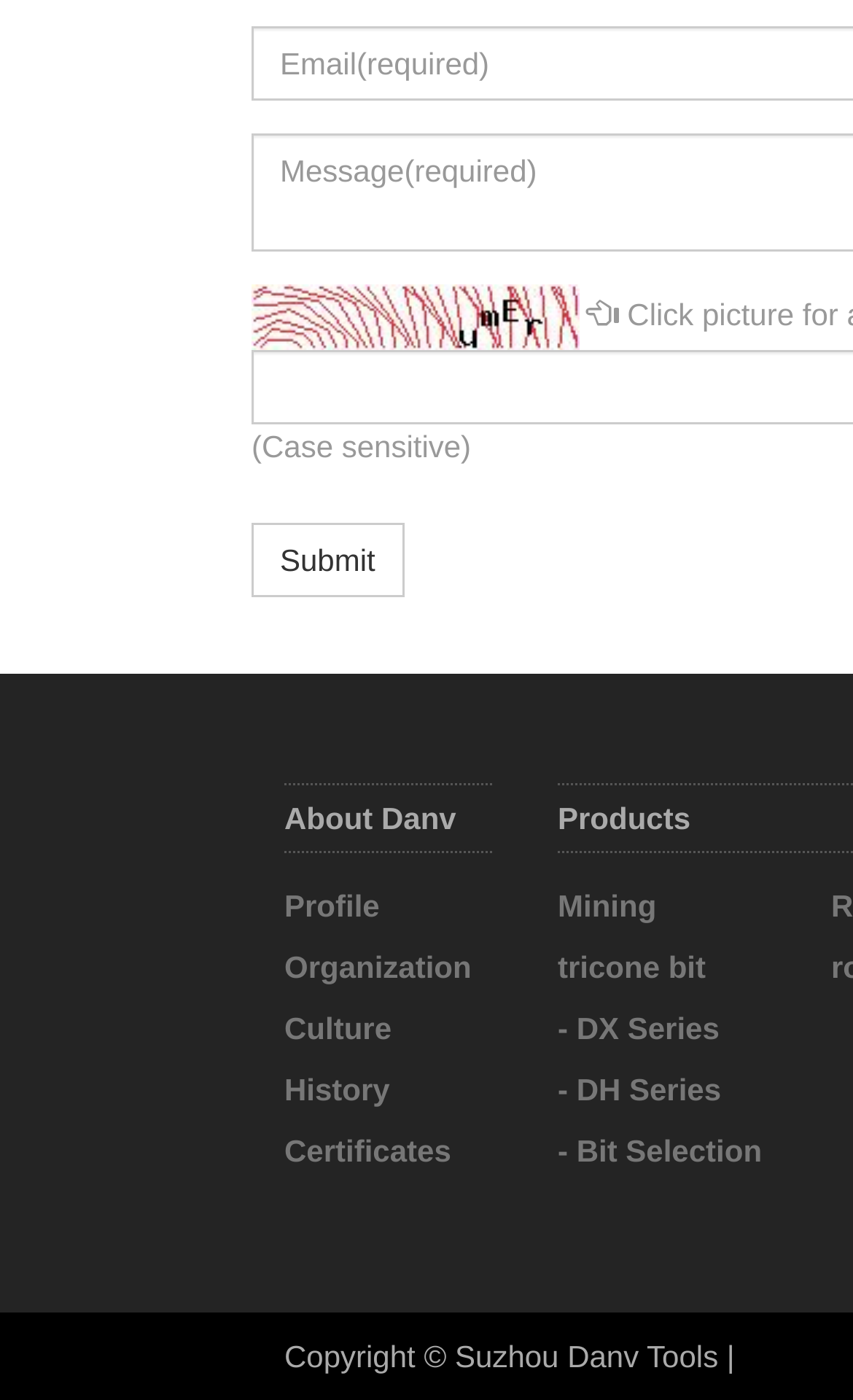Find and provide the bounding box coordinates for the UI element described with: "- DH Series".

[0.654, 0.766, 0.845, 0.791]